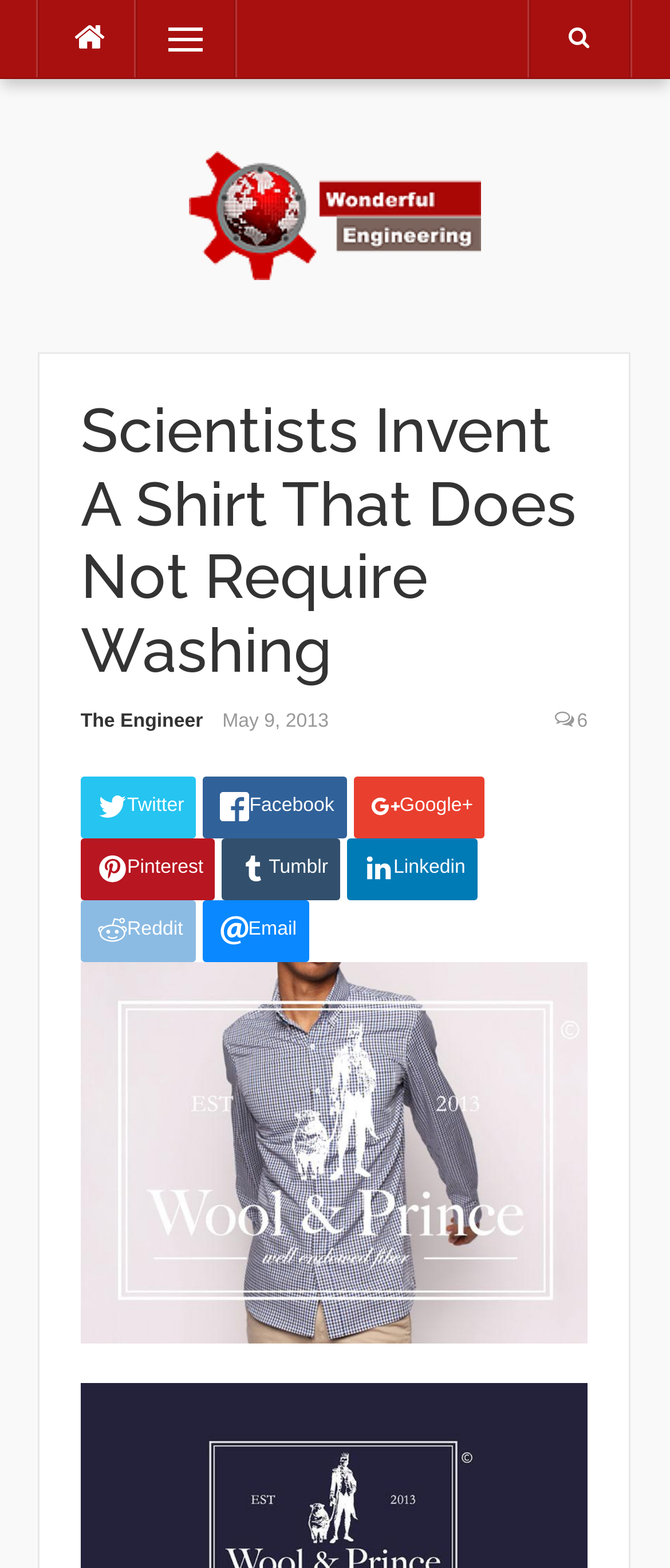Please determine the bounding box coordinates of the element's region to click for the following instruction: "View May 2024".

None